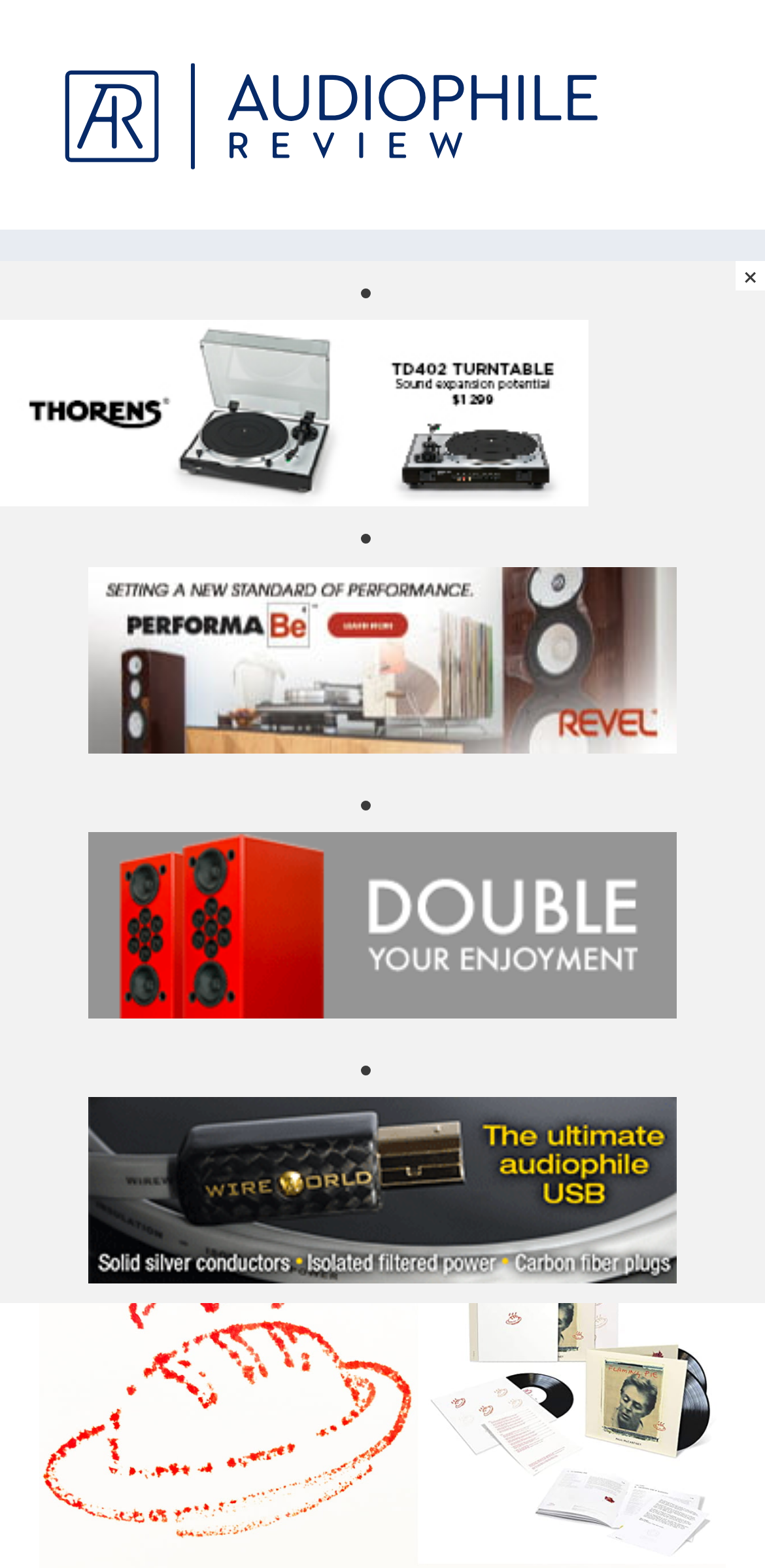What is the date of the article? From the image, respond with a single word or brief phrase.

JULY 30, 2020